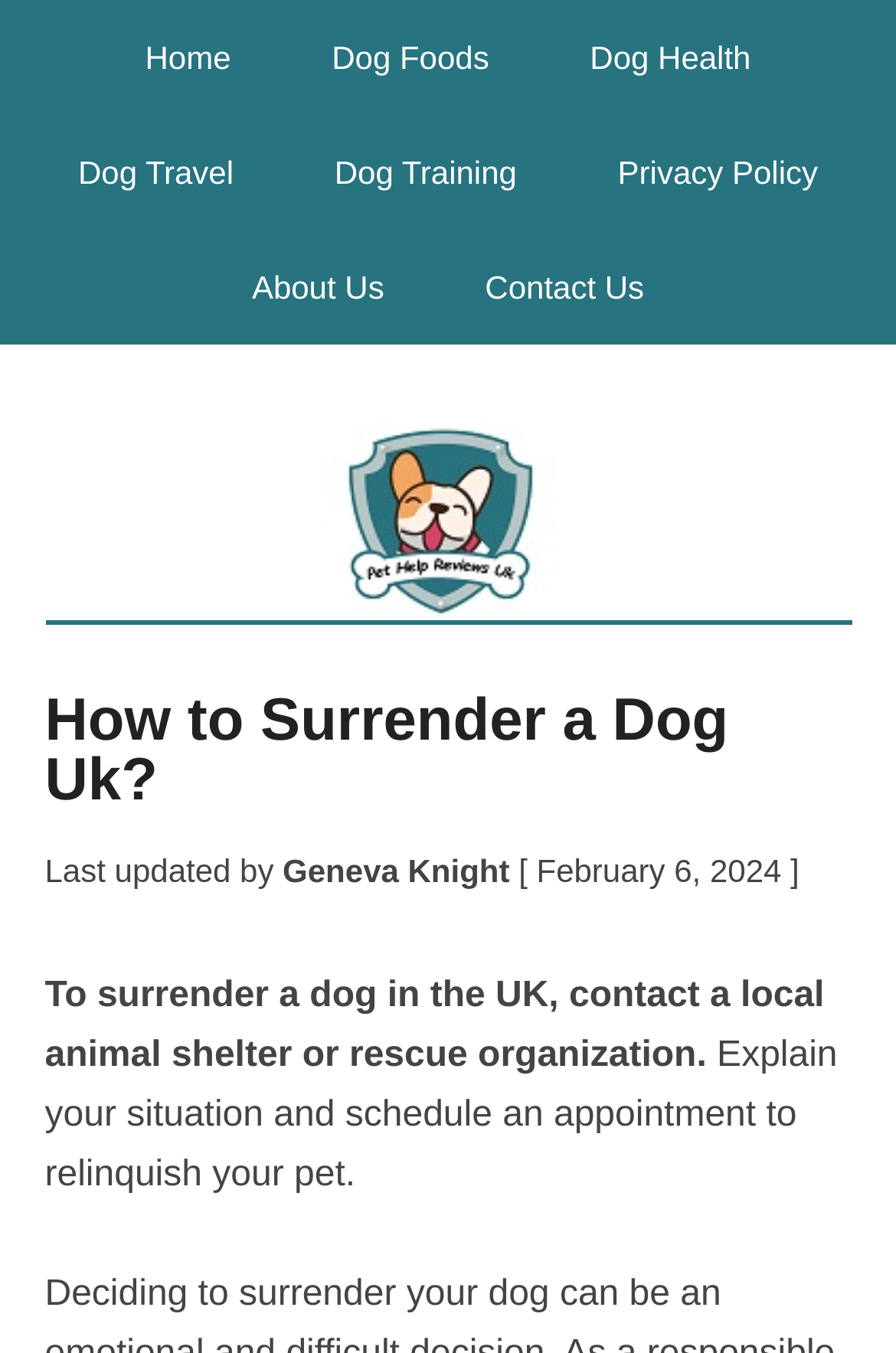Could you provide the bounding box coordinates for the portion of the screen to click to complete this instruction: "contact us"?

[0.49, 0.17, 0.77, 0.255]